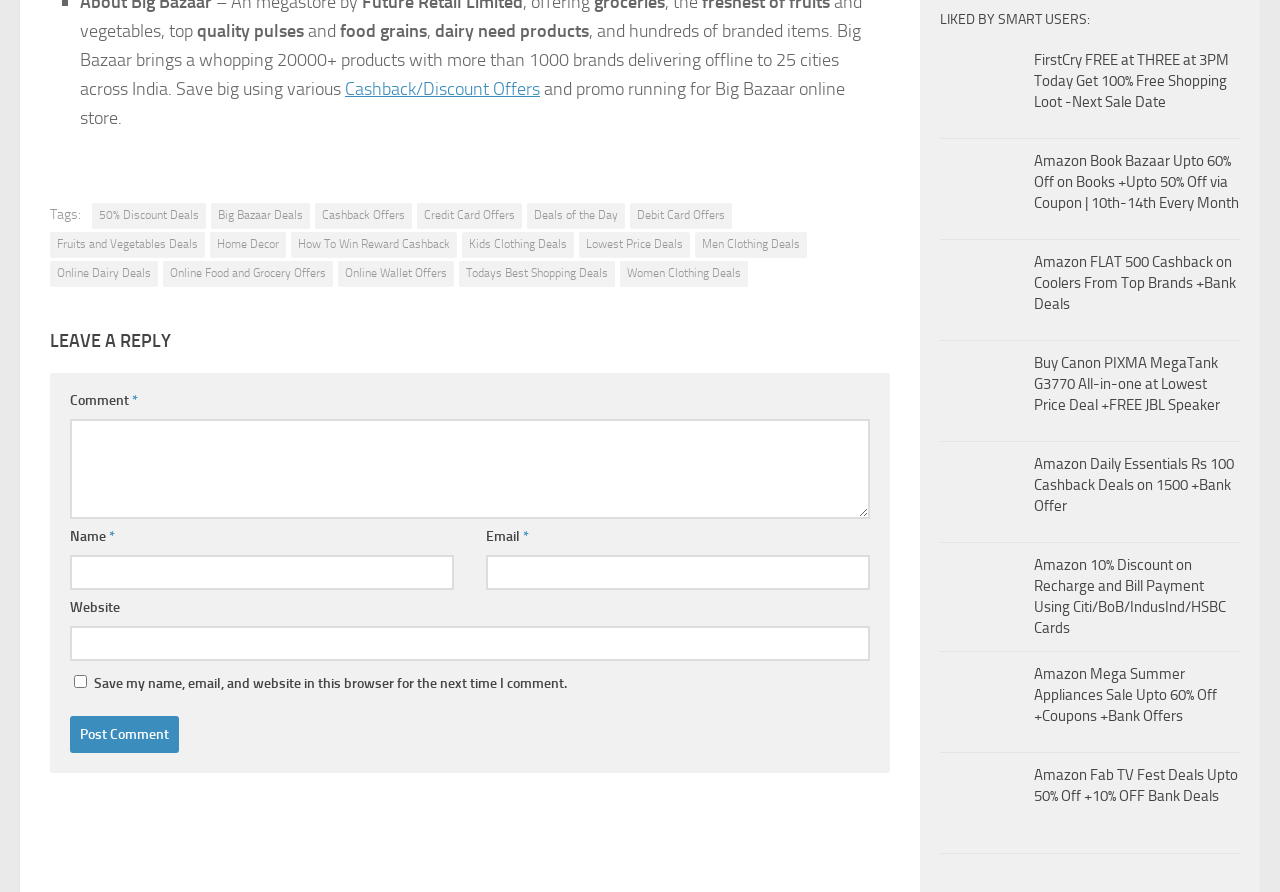Extract the bounding box coordinates for the UI element described as: "Credit Card Offers".

[0.326, 0.228, 0.408, 0.257]